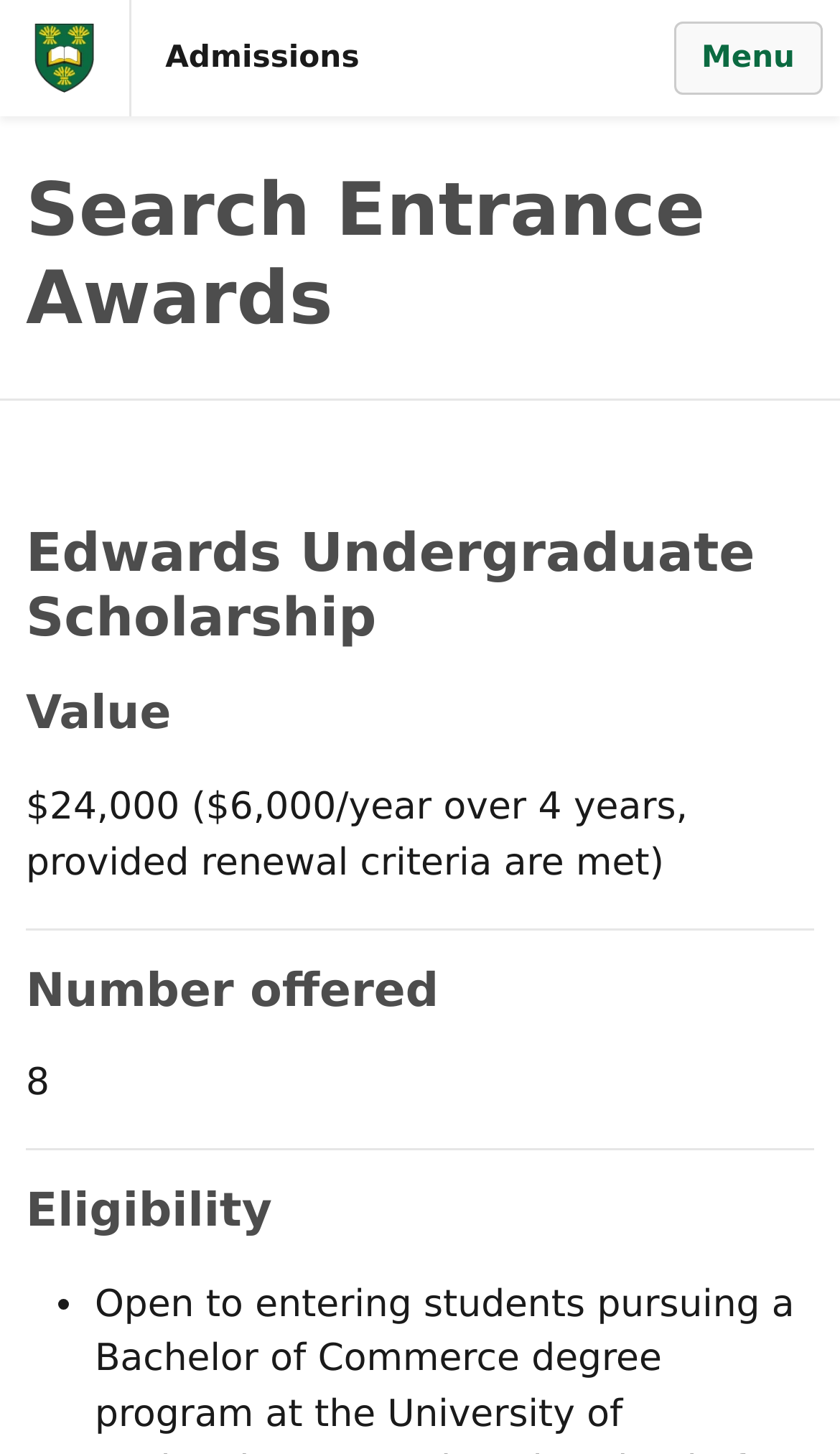Can you give a comprehensive explanation to the question given the content of the image?
How many years does the Edwards Undergraduate Scholarship cover?

I found the answer by looking at the 'Value' section, which is a subheading under 'Search Entrance Awards'. The value '$24,000' is listed as a static text next to this heading, with additional information about the renewal criteria, specifying that it is provided over 4 years.